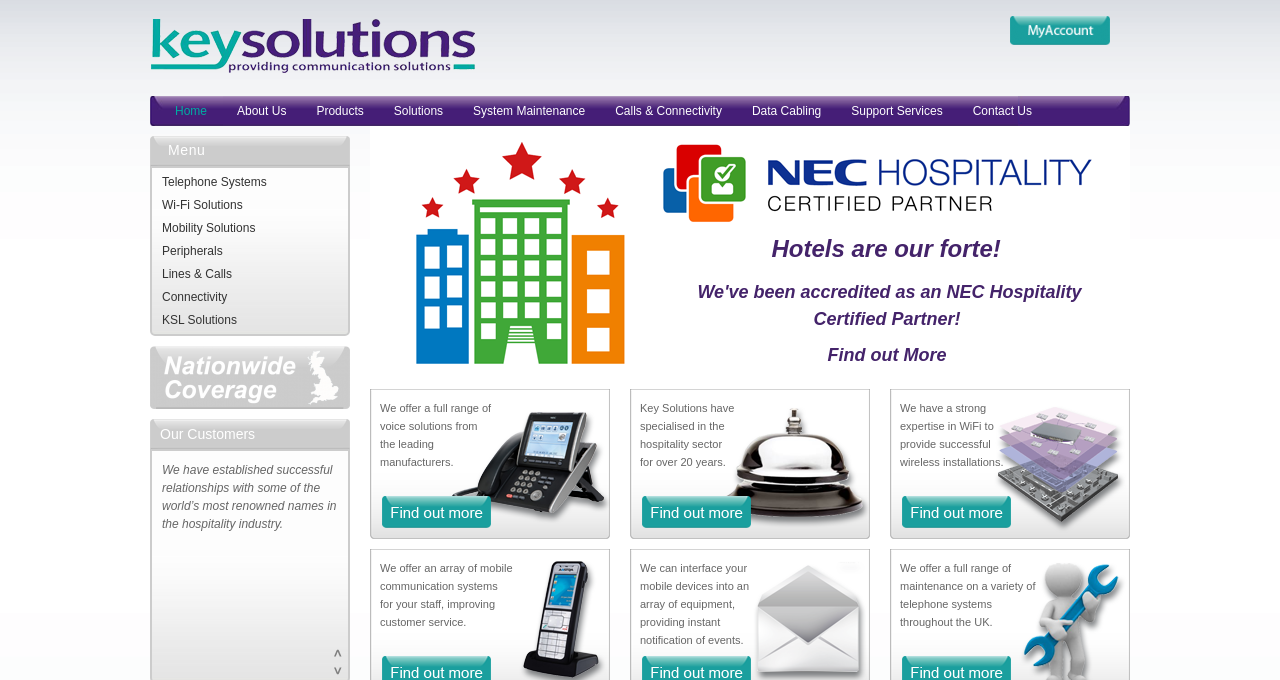What type of maintenance does Key Solutions offer?
Use the screenshot to answer the question with a single word or phrase.

Telephone system maintenance